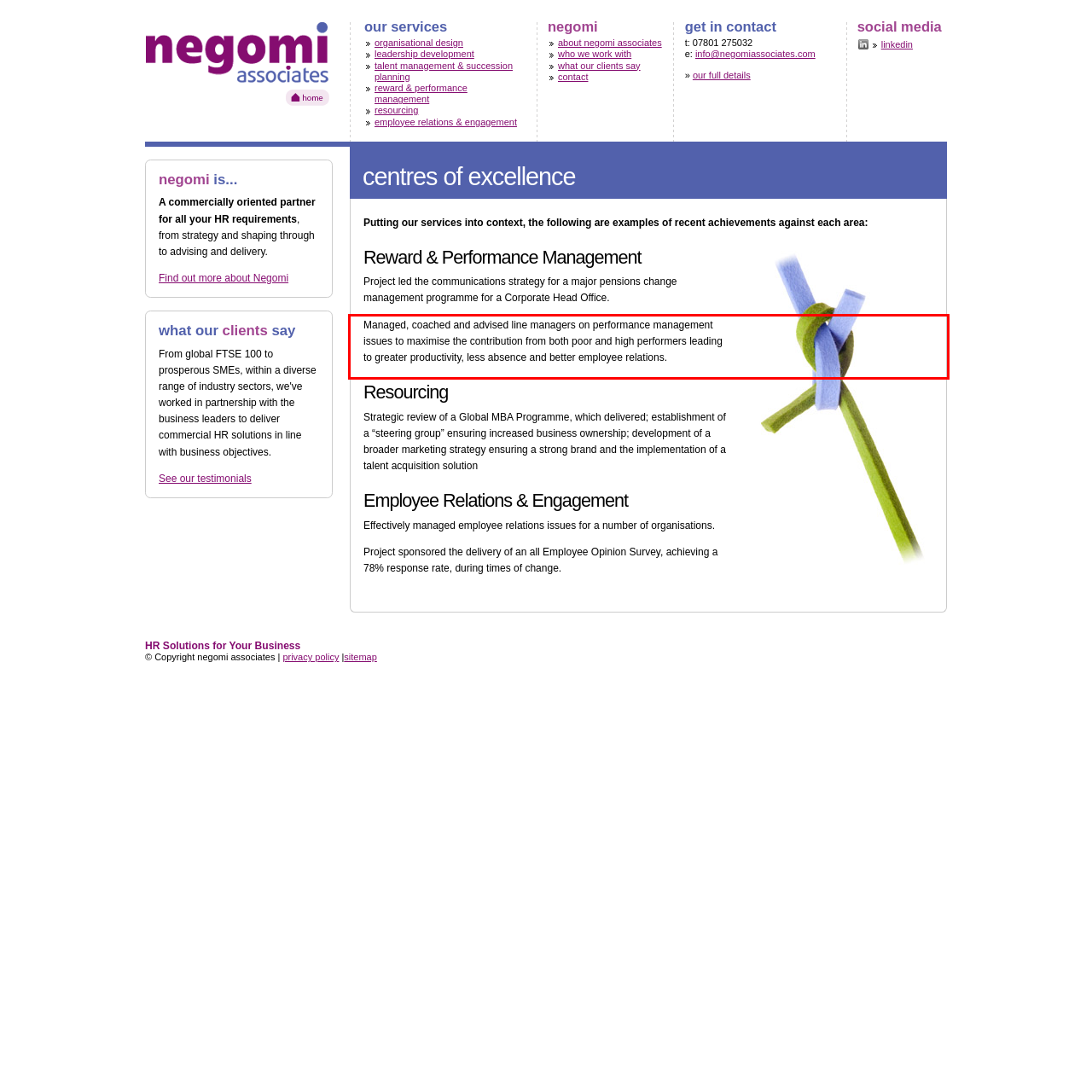Please identify the text within the red rectangular bounding box in the provided webpage screenshot.

Managed, coached and advised line managers on performance management issues to maximise the contribution from both poor and high performers leading to greater productivity, less absence and better employee relations.